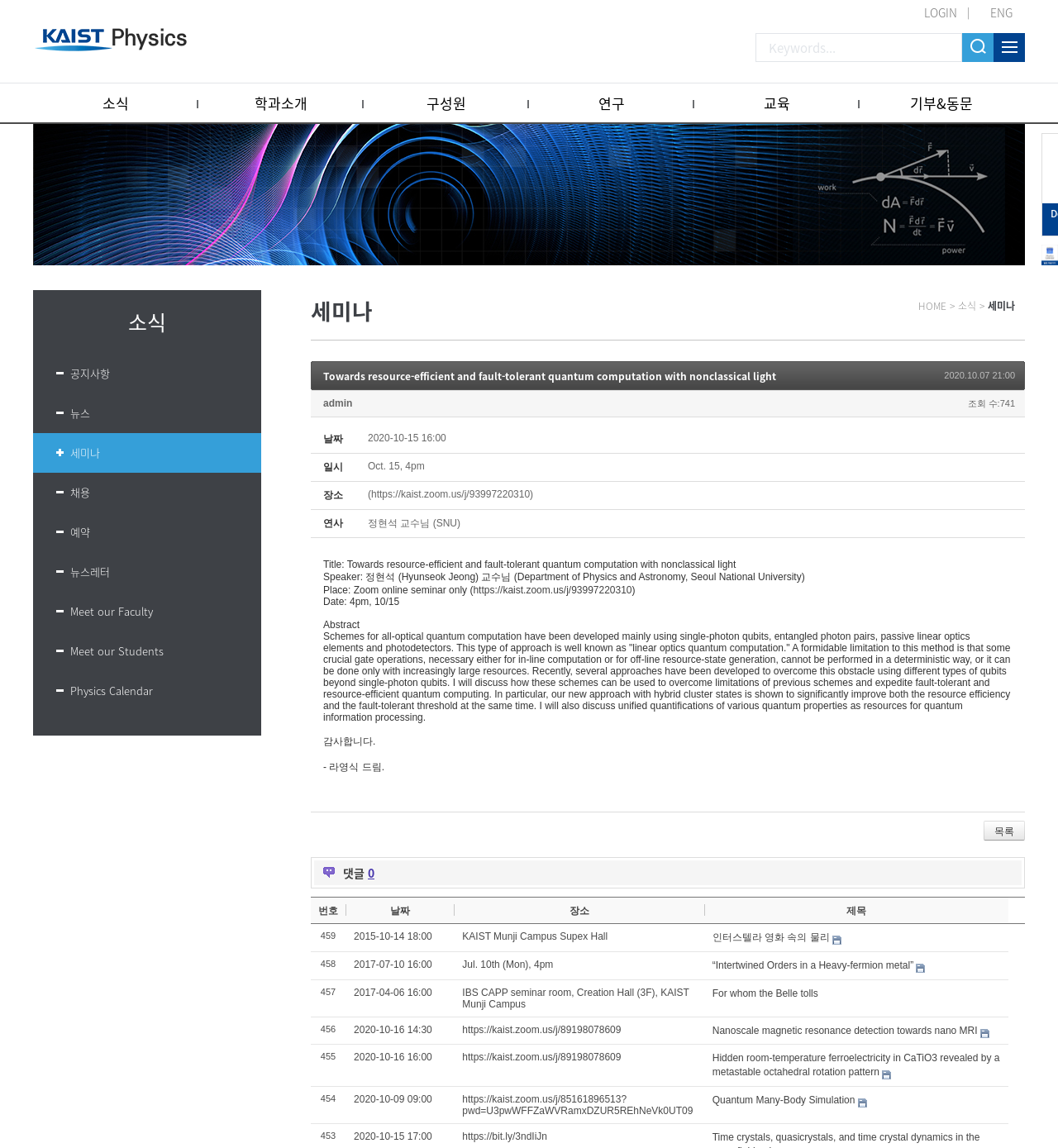Determine the bounding box coordinates of the clickable element necessary to fulfill the instruction: "Click the ENG link". Provide the coordinates as four float numbers within the 0 to 1 range, i.e., [left, top, right, bottom].

[0.924, 0.004, 0.969, 0.018]